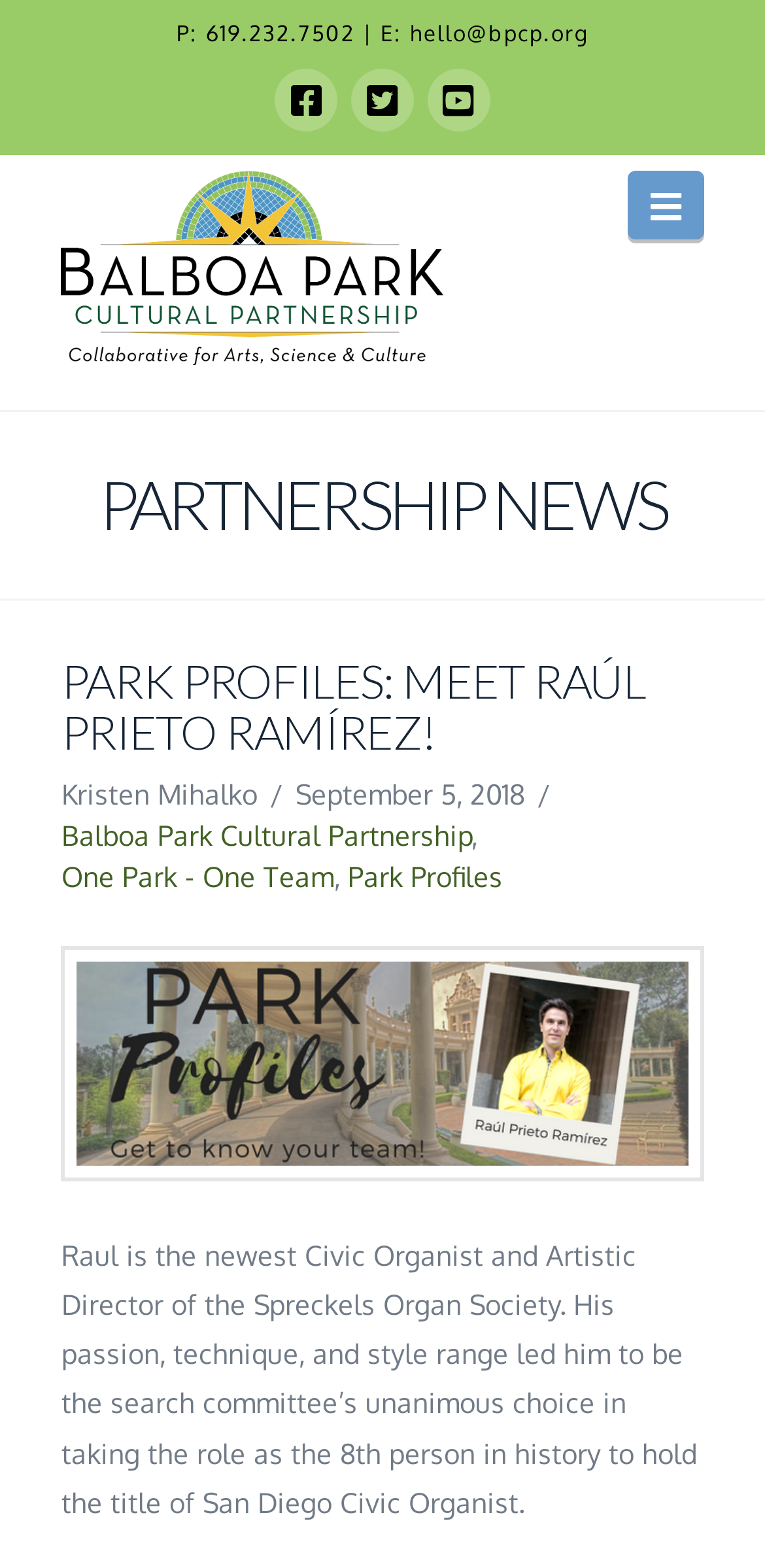What is the phone number to contact?
Look at the image and respond with a one-word or short phrase answer.

619.232.7502